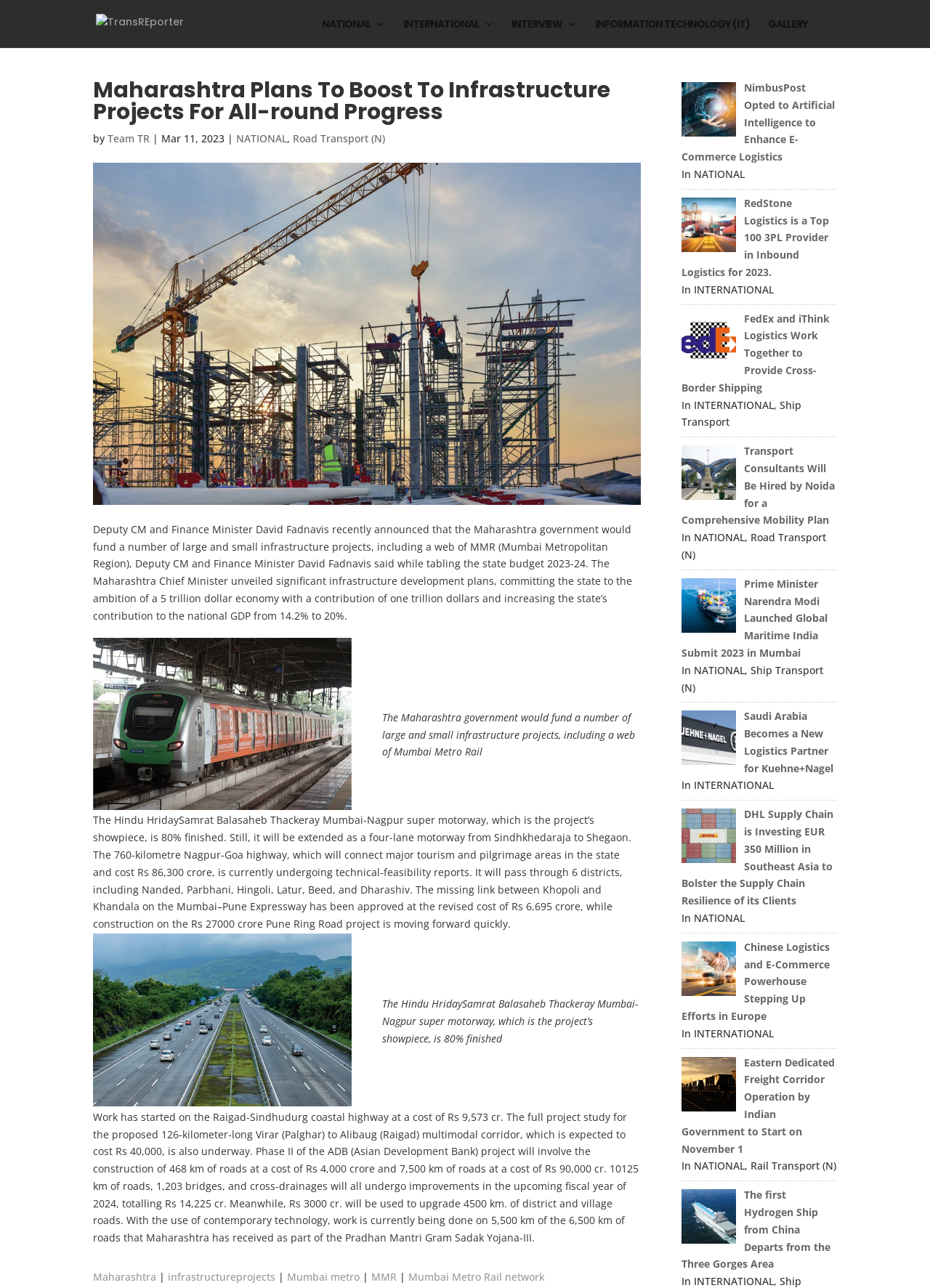Using the webpage screenshot, find the UI element described by infrastructureprojects. Provide the bounding box coordinates in the format (top-left x, top-left y, bottom-right x, bottom-right y), ensuring all values are floating point numbers between 0 and 1.

[0.18, 0.986, 0.296, 0.997]